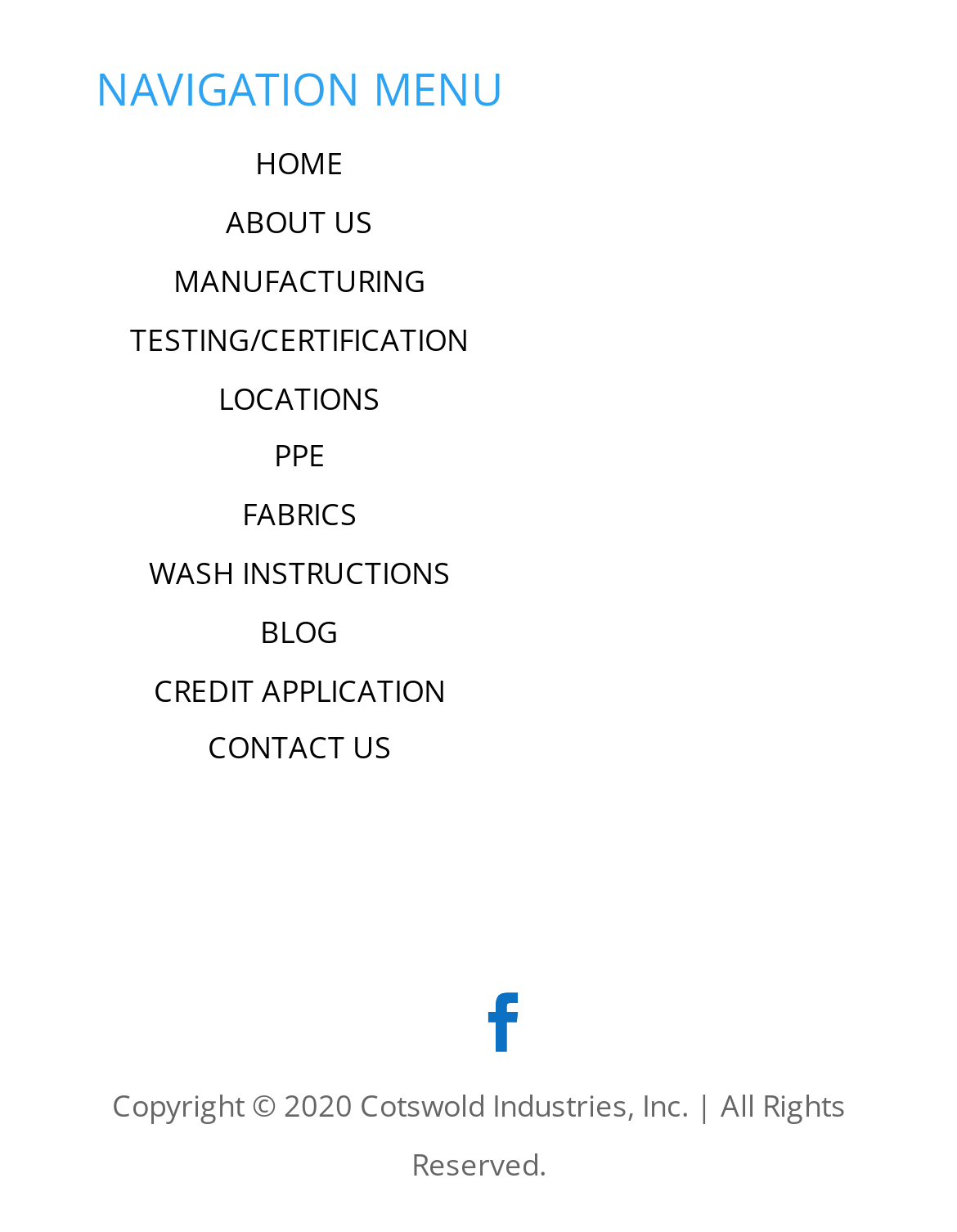Please find the bounding box coordinates of the clickable region needed to complete the following instruction: "view blog posts". The bounding box coordinates must consist of four float numbers between 0 and 1, i.e., [left, top, right, bottom].

[0.272, 0.496, 0.354, 0.529]